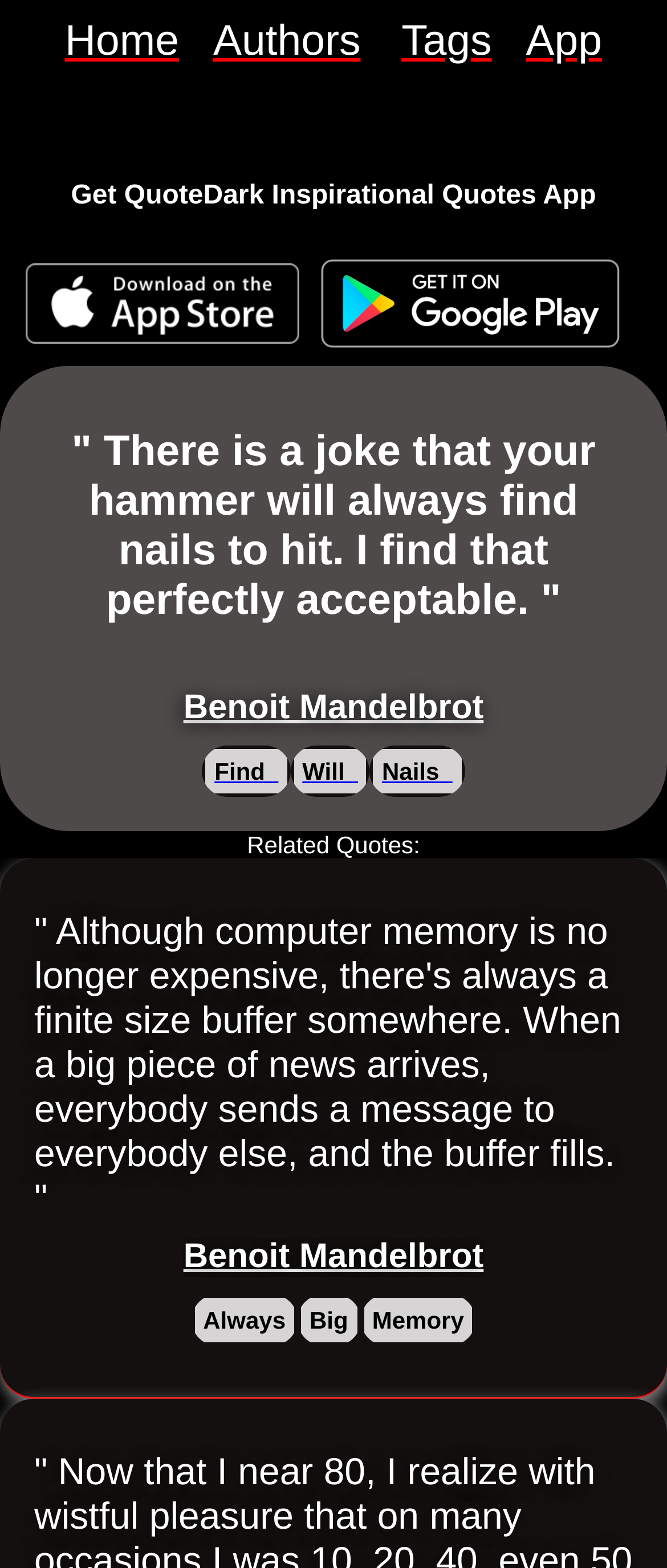Please determine the headline of the webpage and provide its content.

" There is a joke that your hammer will always find nails to hit. I find that perfectly acceptable. "